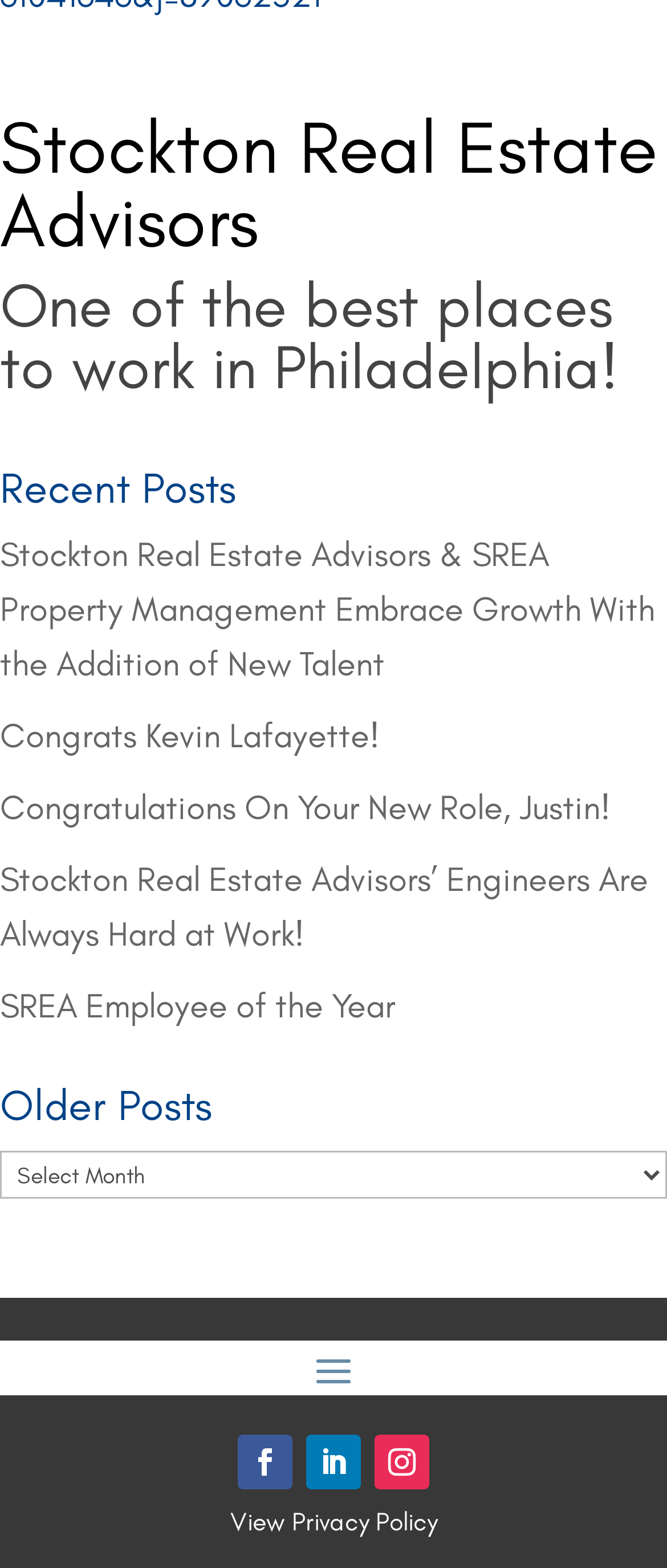Please determine the bounding box coordinates of the area that needs to be clicked to complete this task: 'Check older posts'. The coordinates must be four float numbers between 0 and 1, formatted as [left, top, right, bottom].

[0.0, 0.691, 1.0, 0.73]